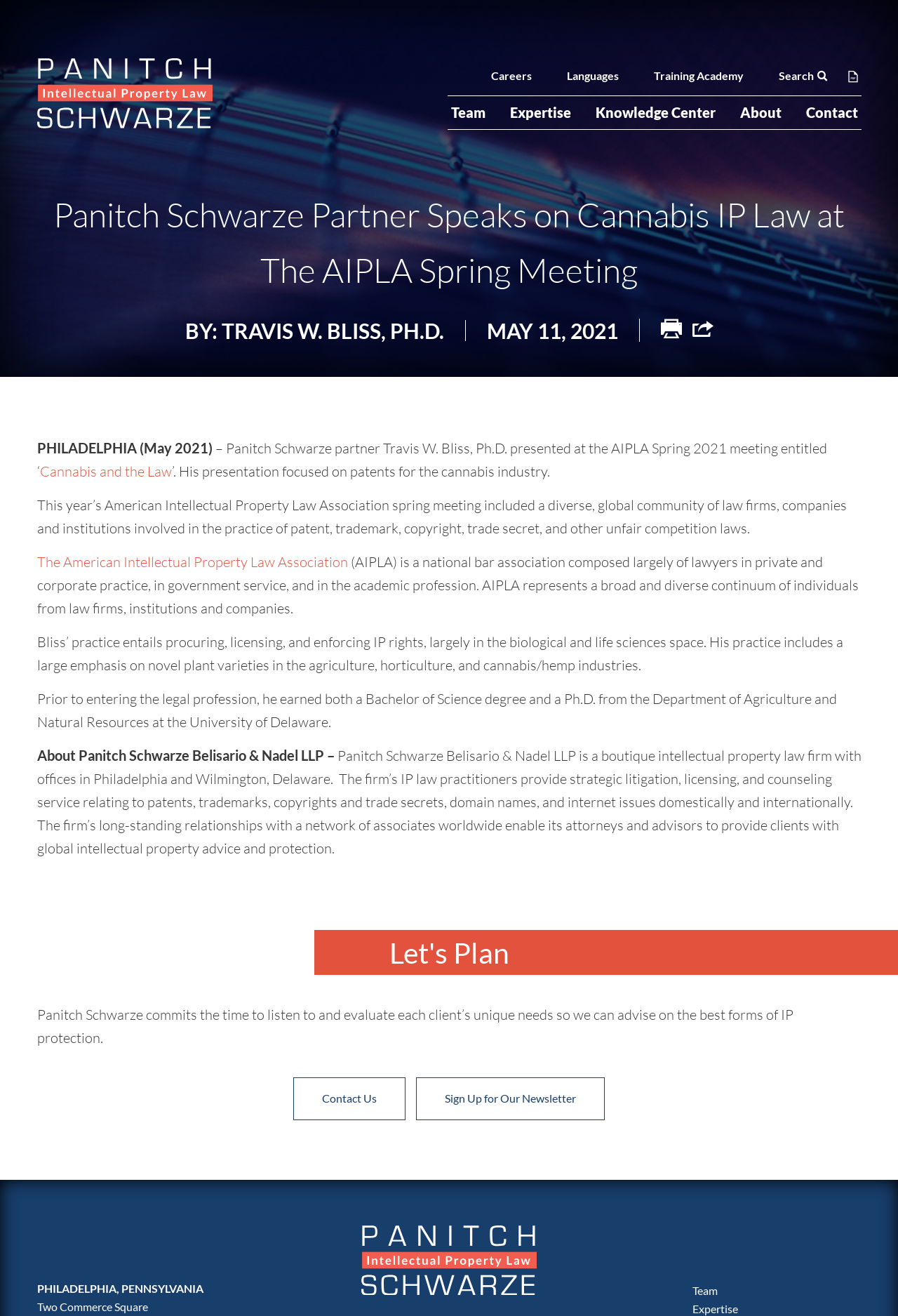Can you specify the bounding box coordinates for the region that should be clicked to fulfill this instruction: "Click the 'Search' menu item".

[0.863, 0.043, 0.925, 0.073]